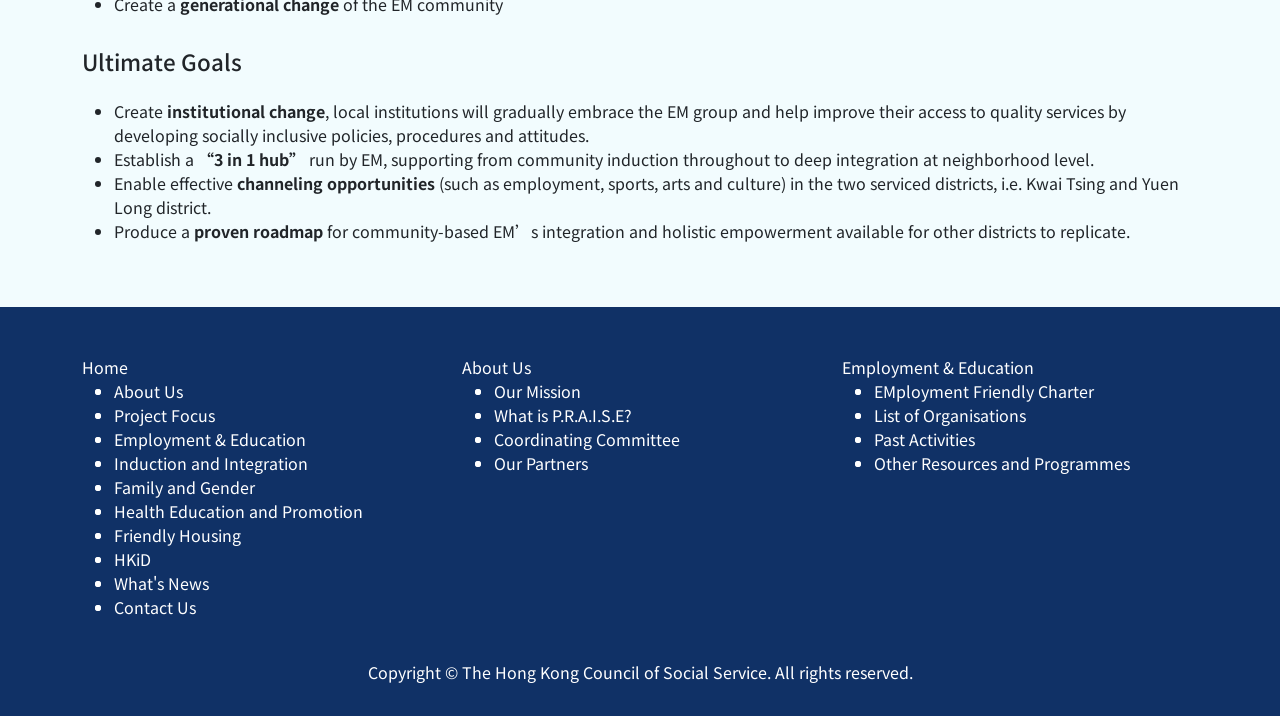Please find the bounding box coordinates of the element that you should click to achieve the following instruction: "View 'Project Focus'". The coordinates should be presented as four float numbers between 0 and 1: [left, top, right, bottom].

[0.089, 0.563, 0.342, 0.596]